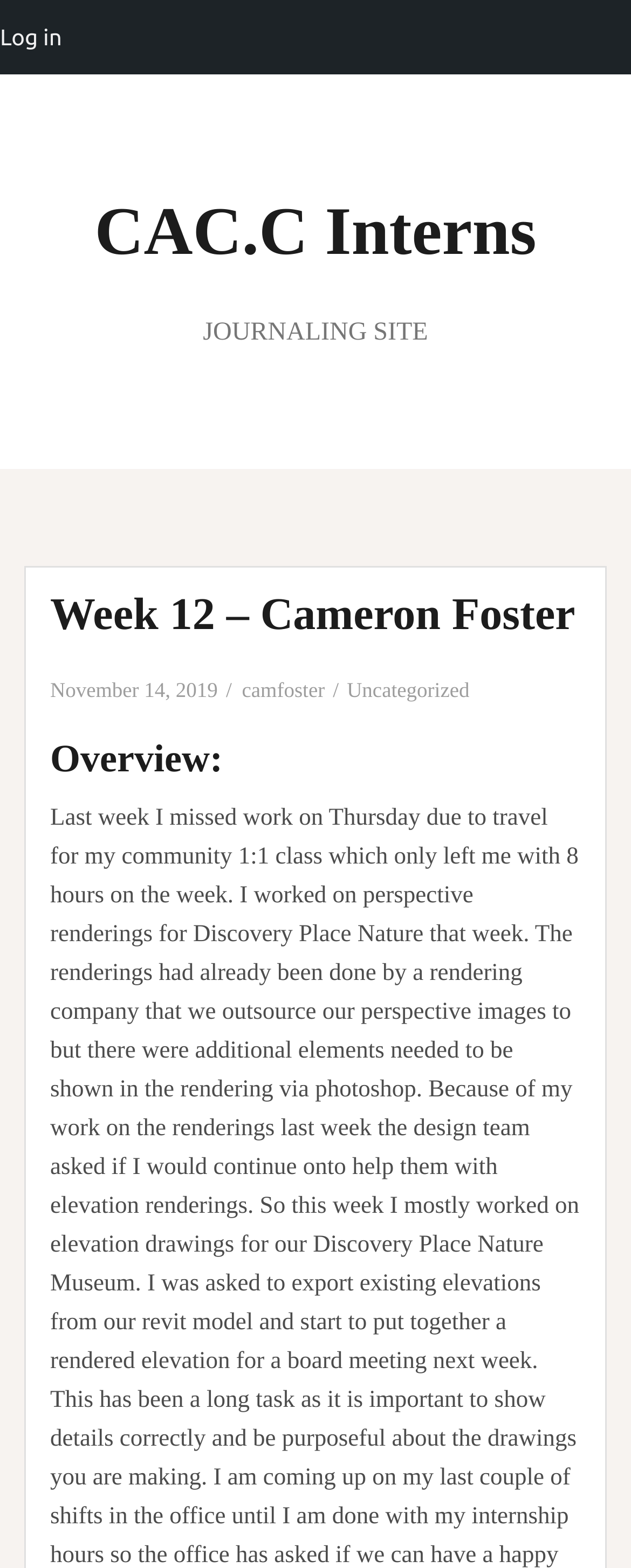What is the name of the journaling site?
Using the information from the image, provide a comprehensive answer to the question.

I found the name of the journaling site by looking at the heading 'CAC.C Interns' which is located at the top of the page.